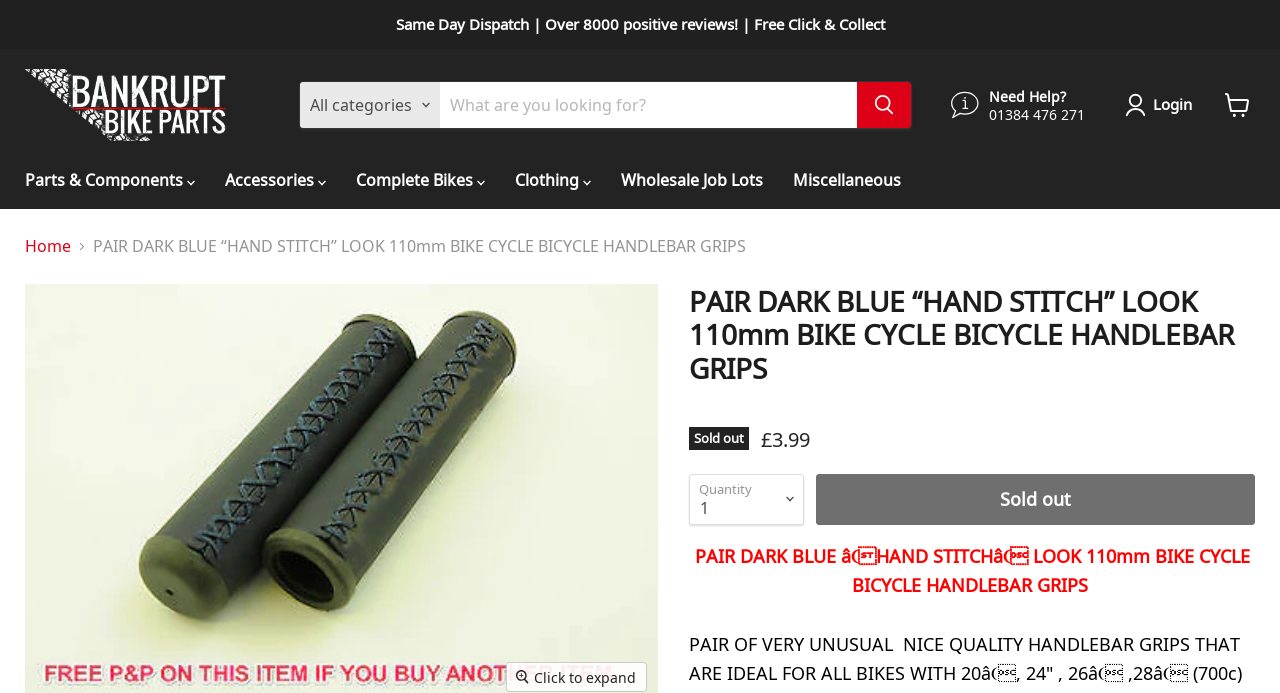Please determine the bounding box coordinates for the UI element described here. Use the format (top-left x, top-left y, bottom-right x, bottom-right y) with values bounded between 0 and 1: parent_node: All categories aria-label="Search"

[0.67, 0.118, 0.712, 0.185]